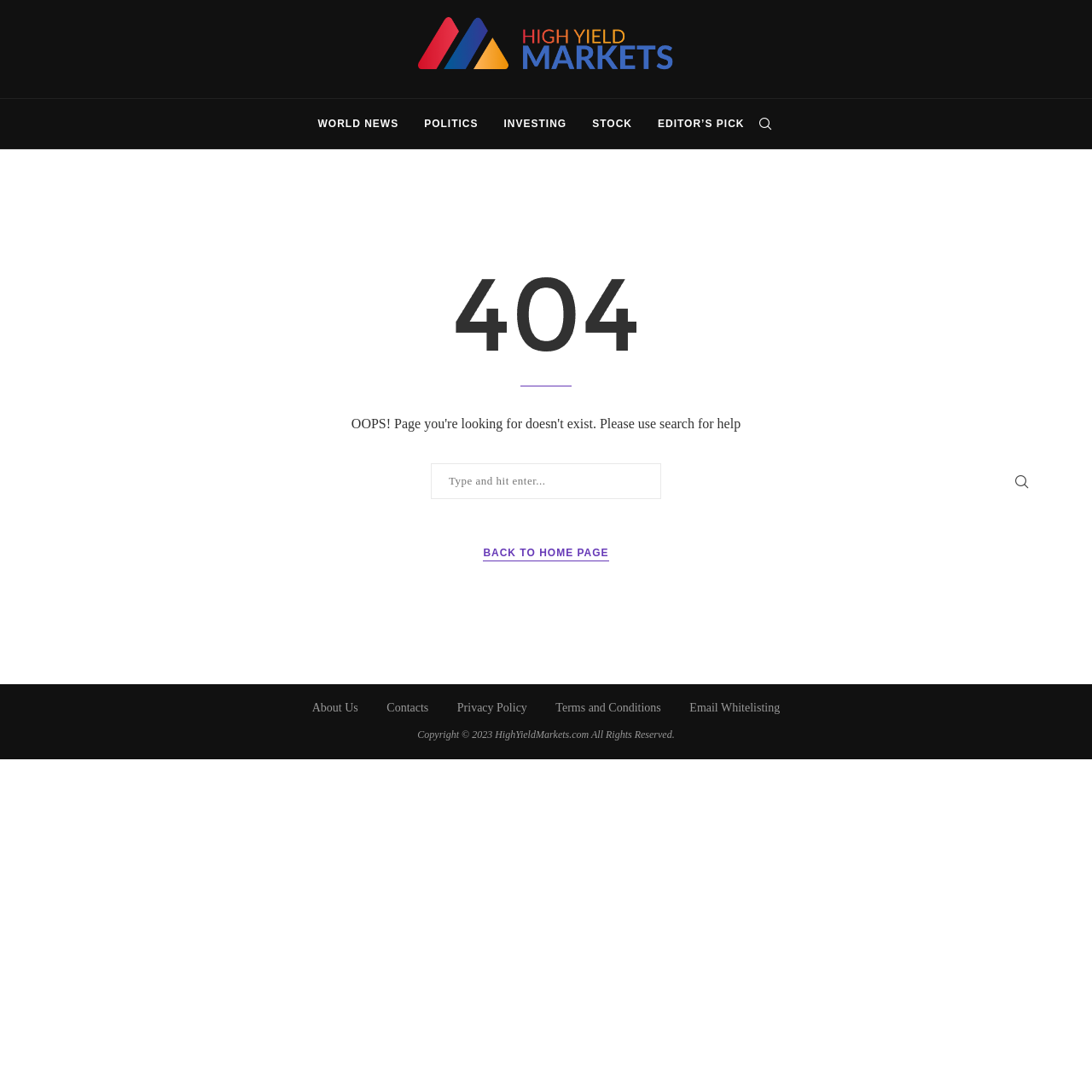Locate the bounding box coordinates of the element that should be clicked to fulfill the instruction: "Read about us".

[0.286, 0.642, 0.328, 0.654]